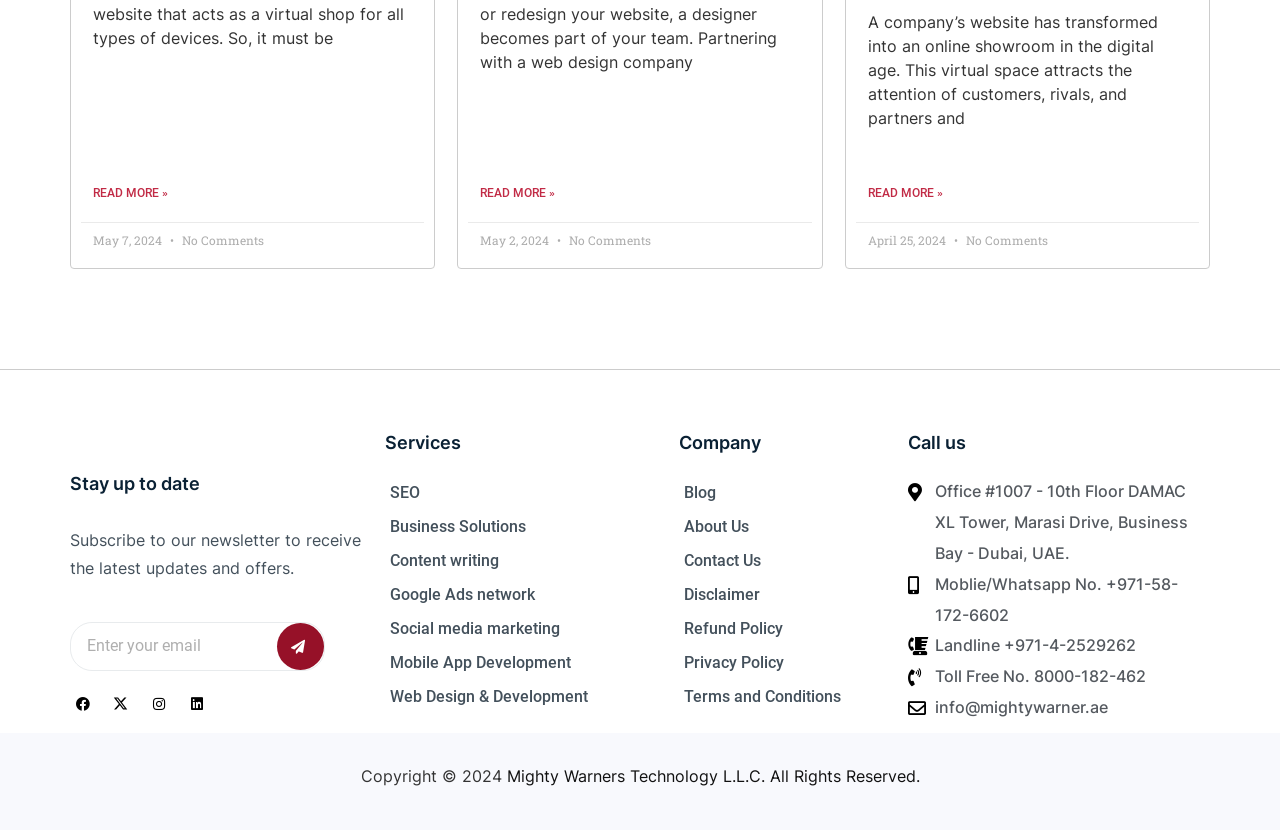Respond with a single word or phrase to the following question: How many social media links are there?

4